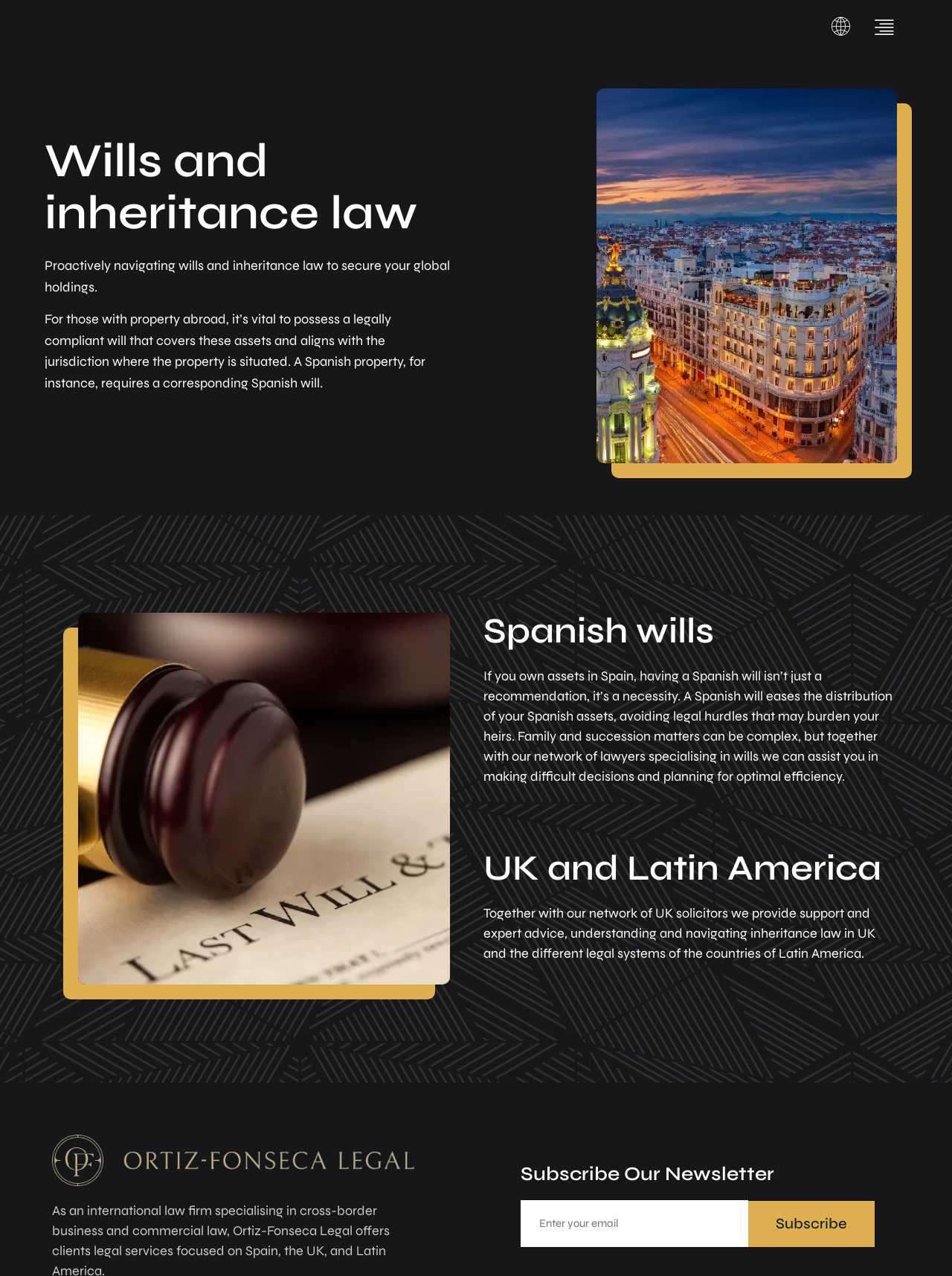What is the purpose of having a Spanish will?
Kindly give a detailed and elaborate answer to the question.

According to the webpage, having a Spanish will eases the distribution of Spanish assets, avoiding legal hurdles that may burden heirs. This is stated in the section 'Spanish wills'.